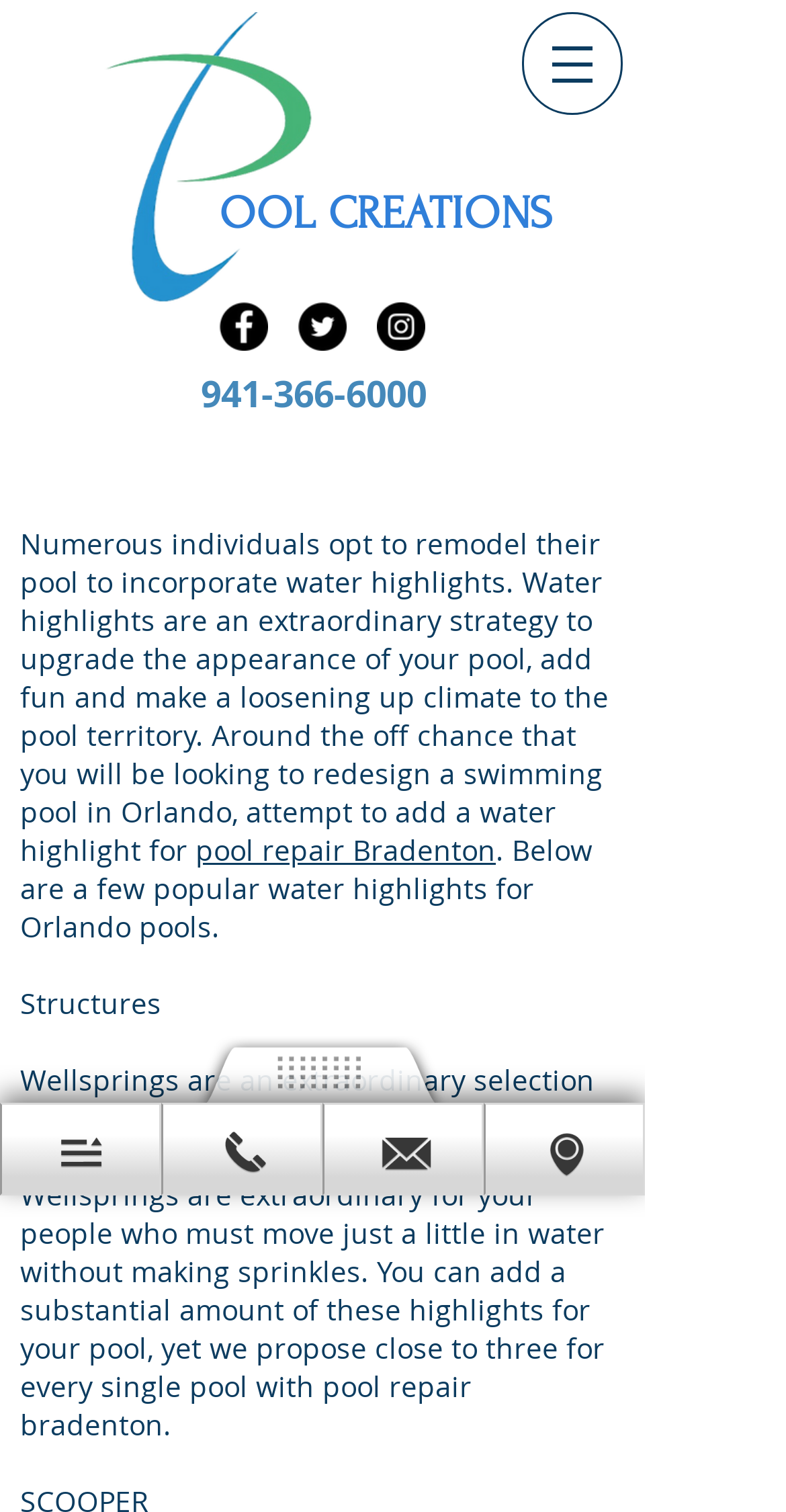Provide your answer in one word or a succinct phrase for the question: 
How many water highlights are mentioned in the text?

1